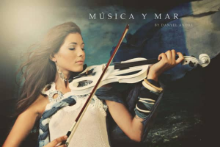What is the atmosphere of the moment?
Answer briefly with a single word or phrase based on the image.

Serene yet powerful